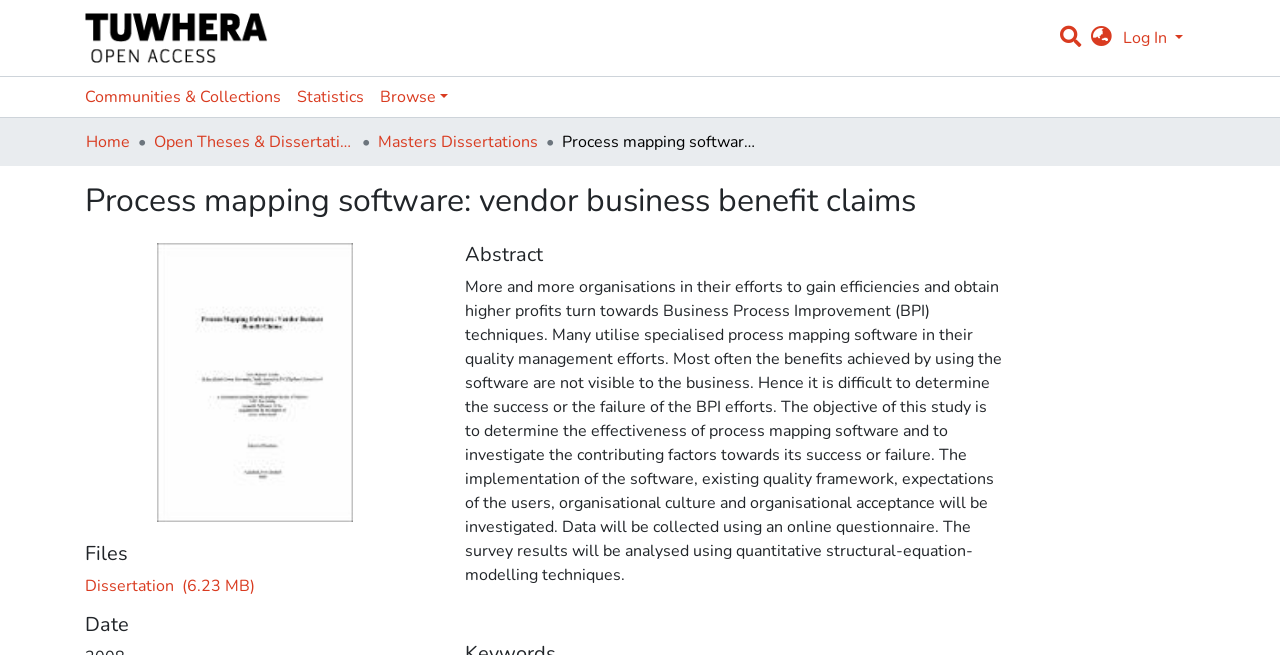How many links are in the main navigation bar?
Refer to the image and respond with a one-word or short-phrase answer.

4